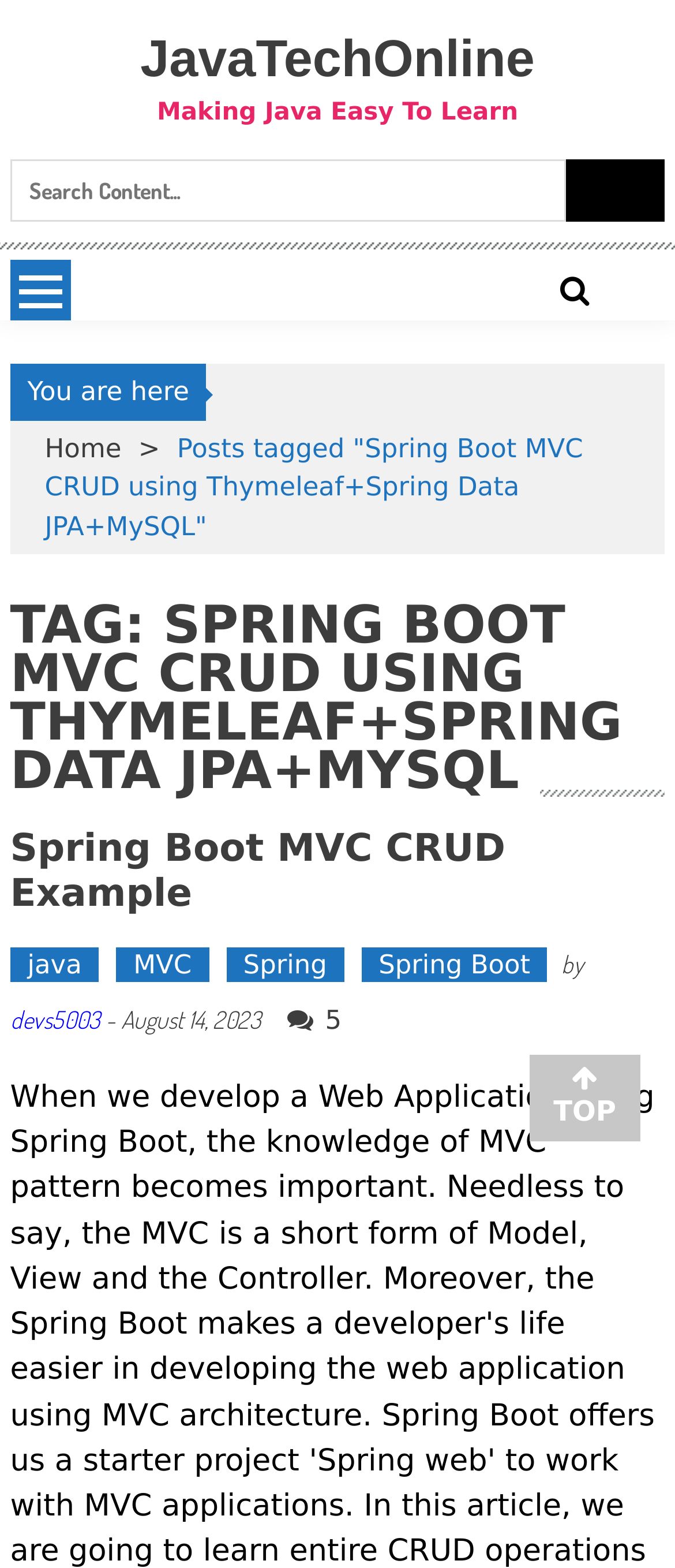How many comments are there on the current post?
Identify the answer in the screenshot and reply with a single word or phrase.

5